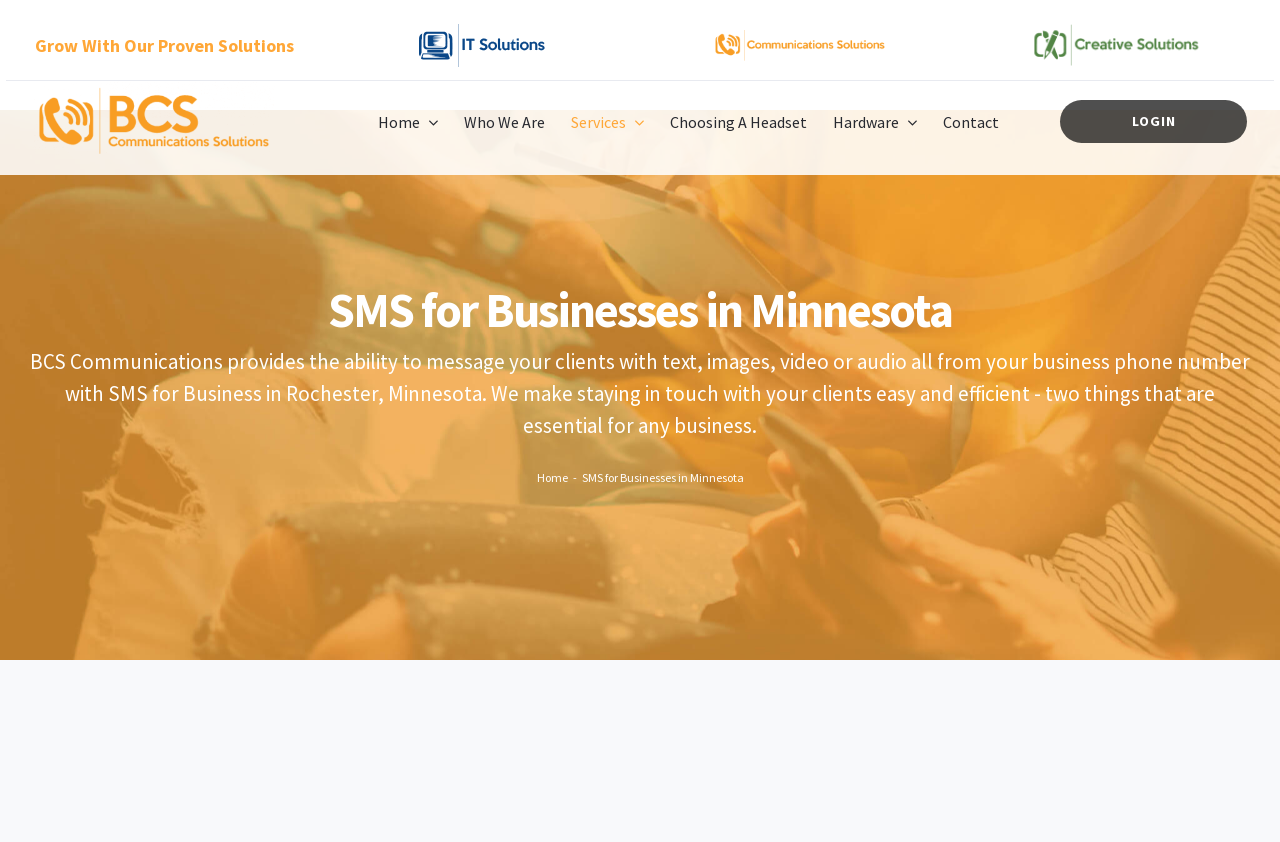Please indicate the bounding box coordinates of the element's region to be clicked to achieve the instruction: "Navigate to IT-Solutions". Provide the coordinates as four float numbers between 0 and 1, i.e., [left, top, right, bottom].

[0.323, 0.016, 0.43, 0.043]